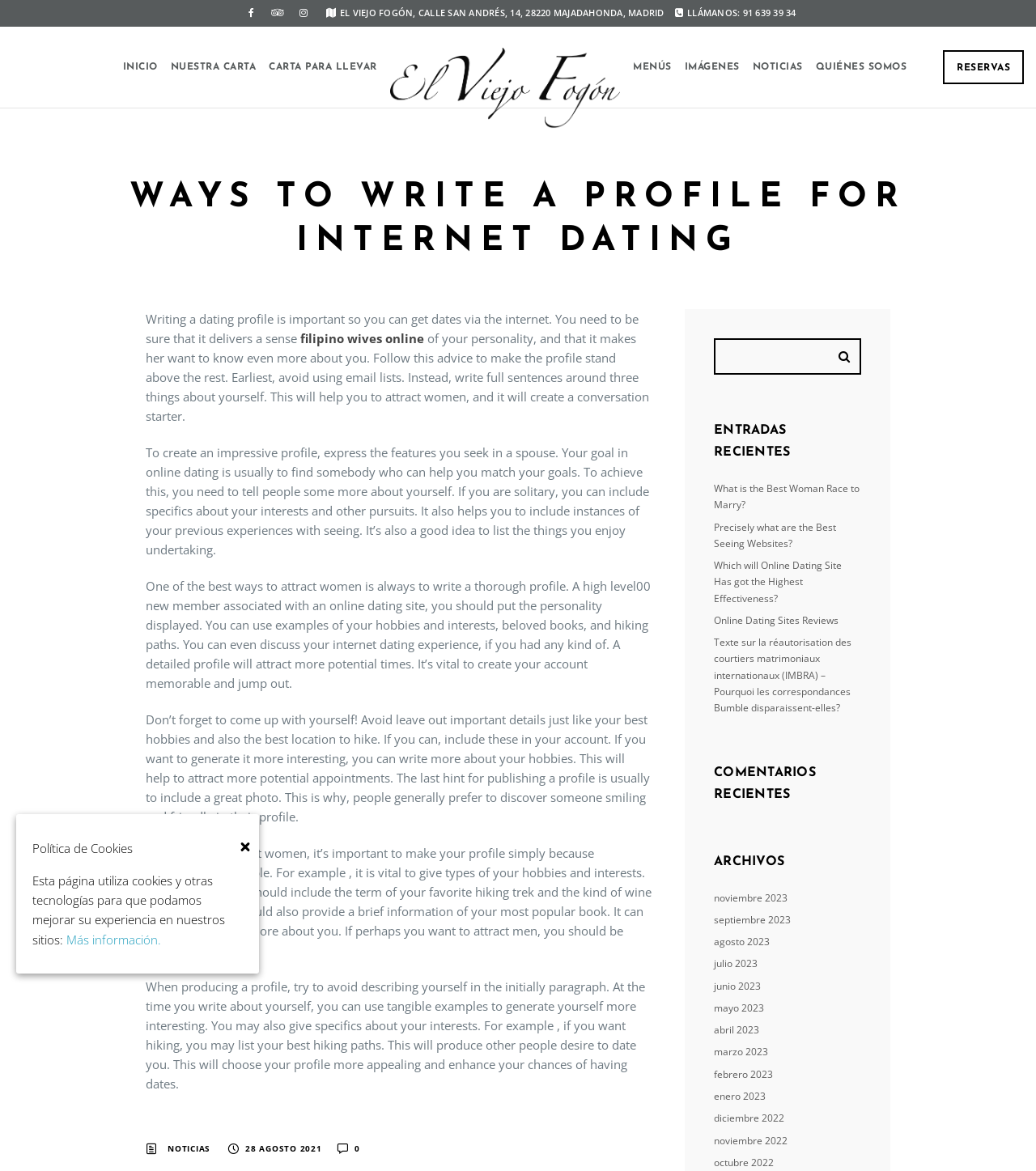What is the name of the restaurant?
Please provide a single word or phrase answer based on the image.

El Viejo Fogón